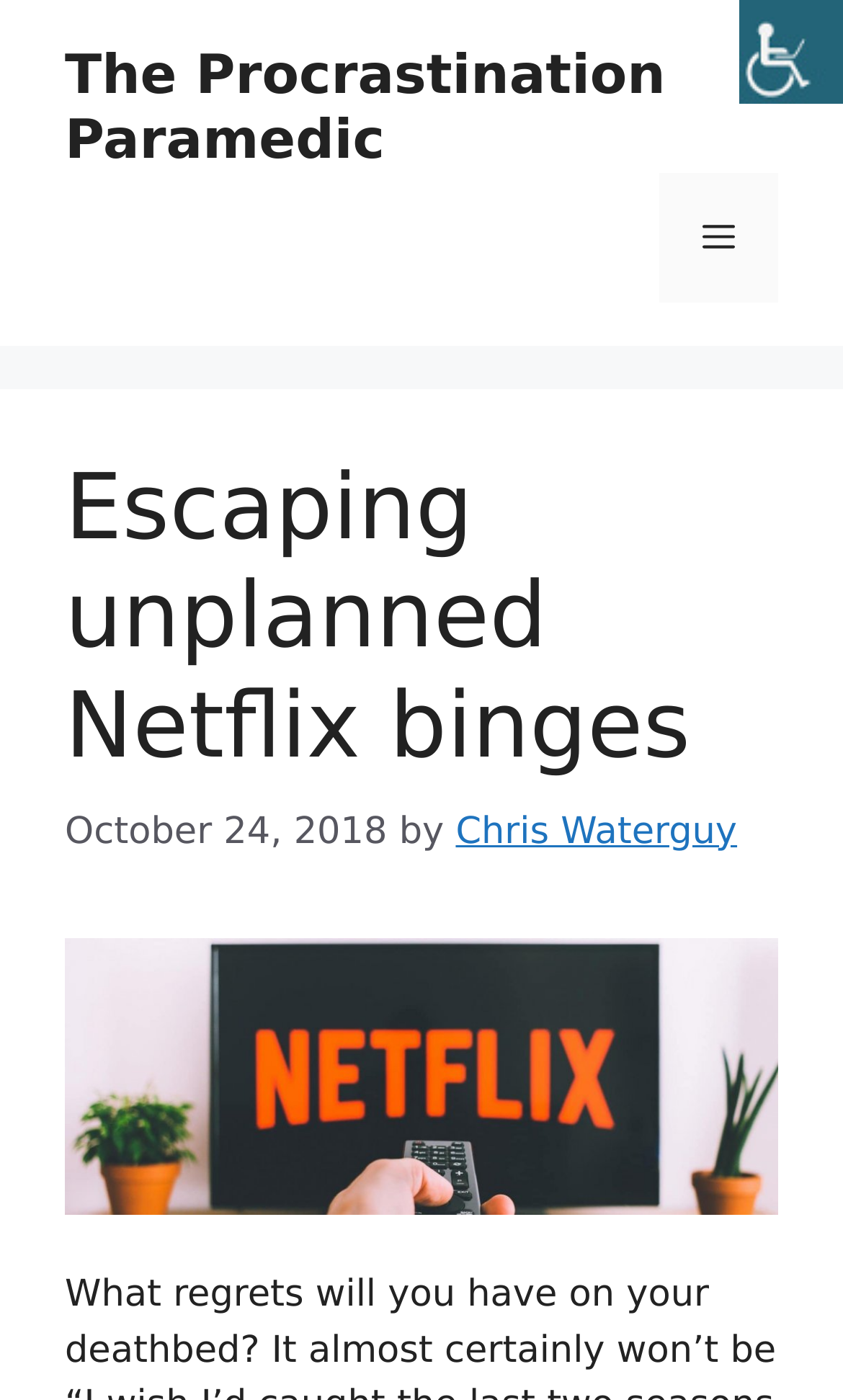Using the description: "Menu", determine the UI element's bounding box coordinates. Ensure the coordinates are in the format of four float numbers between 0 and 1, i.e., [left, top, right, bottom].

[0.782, 0.124, 0.923, 0.216]